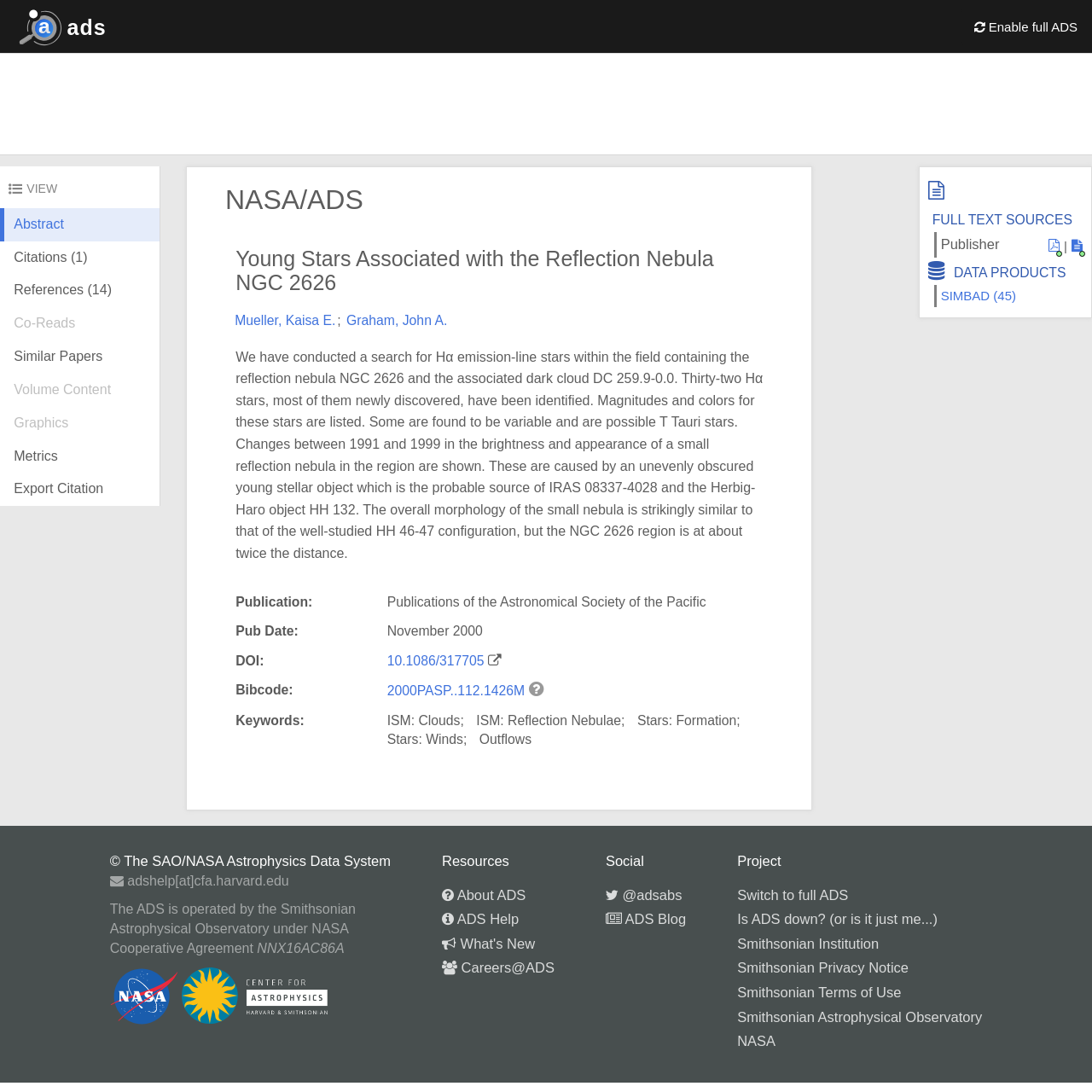Identify the bounding box coordinates of the area that should be clicked in order to complete the given instruction: "Click the 'Abstract' link". The bounding box coordinates should be four float numbers between 0 and 1, i.e., [left, top, right, bottom].

[0.0, 0.19, 0.146, 0.221]